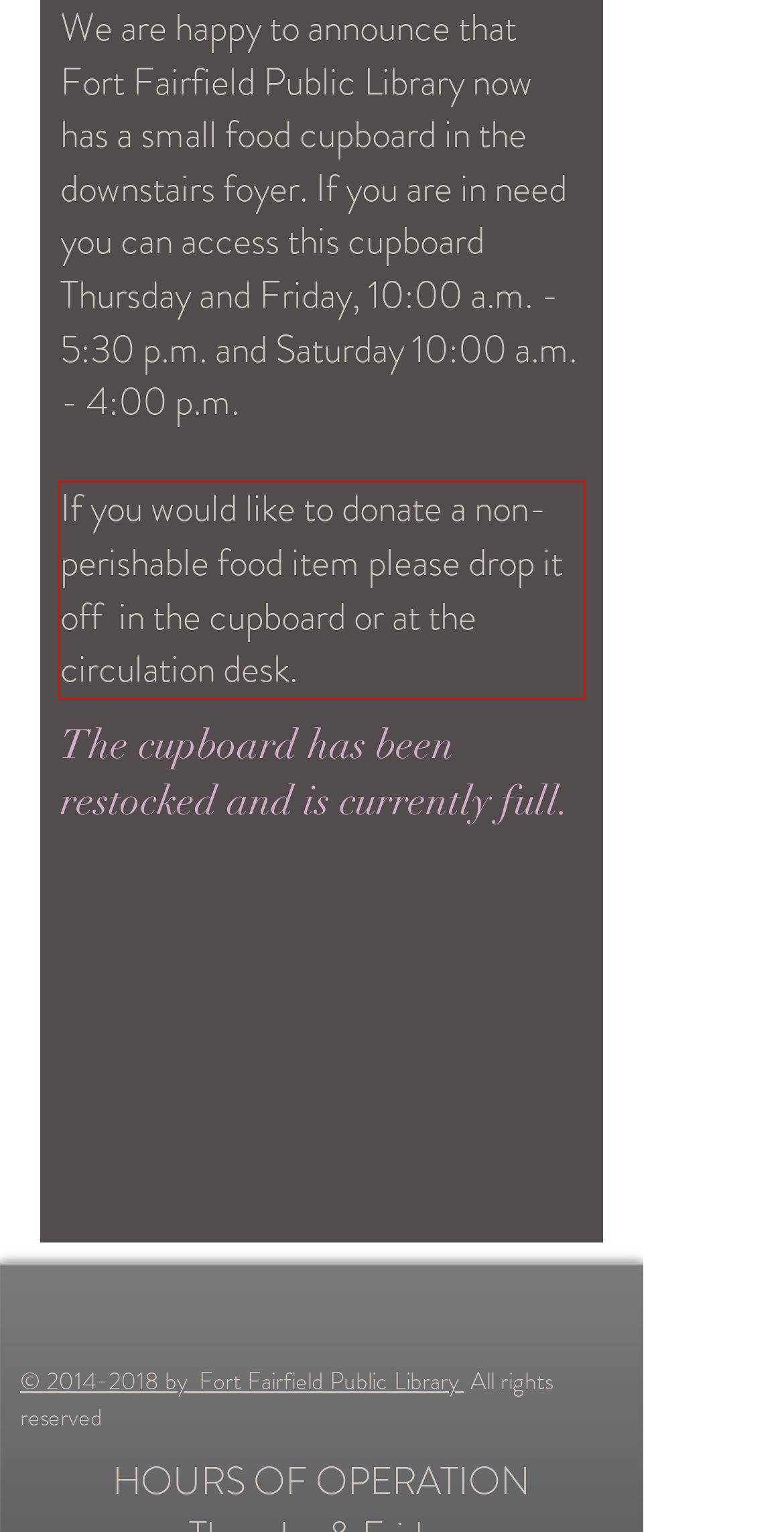Look at the webpage screenshot and recognize the text inside the red bounding box.

If you would like to donate a non-perishable food item please drop it off in the cupboard or at the circulation desk.